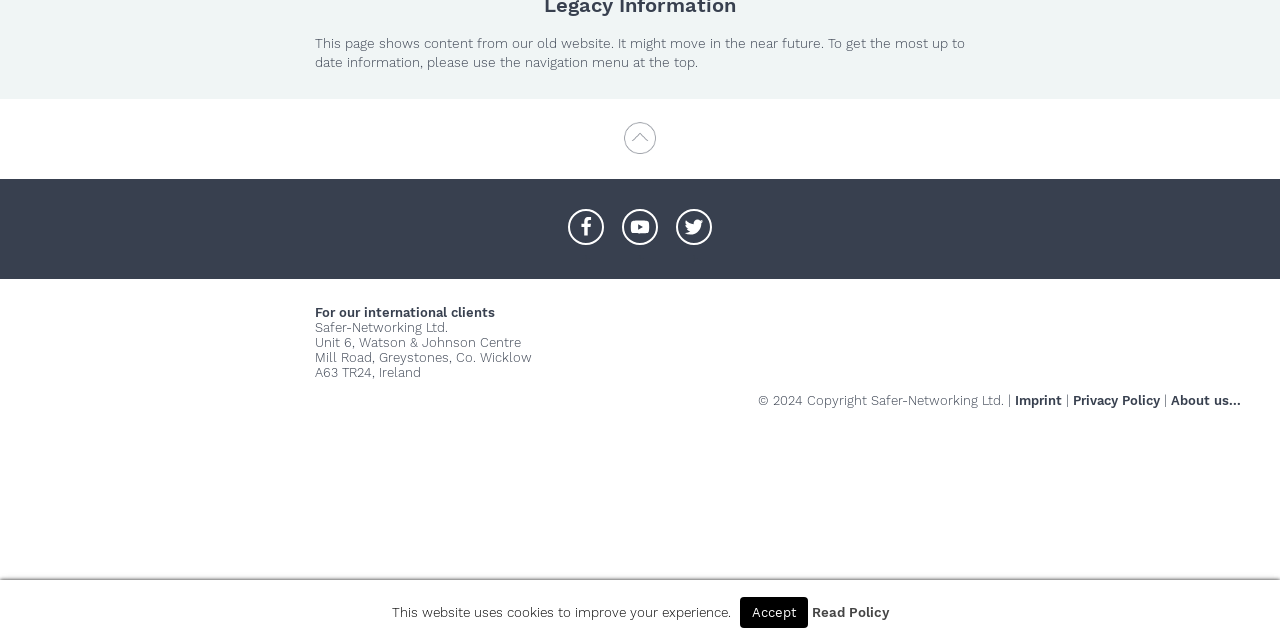From the webpage screenshot, predict the bounding box of the UI element that matches this description: "Imprint".

[0.793, 0.613, 0.83, 0.637]